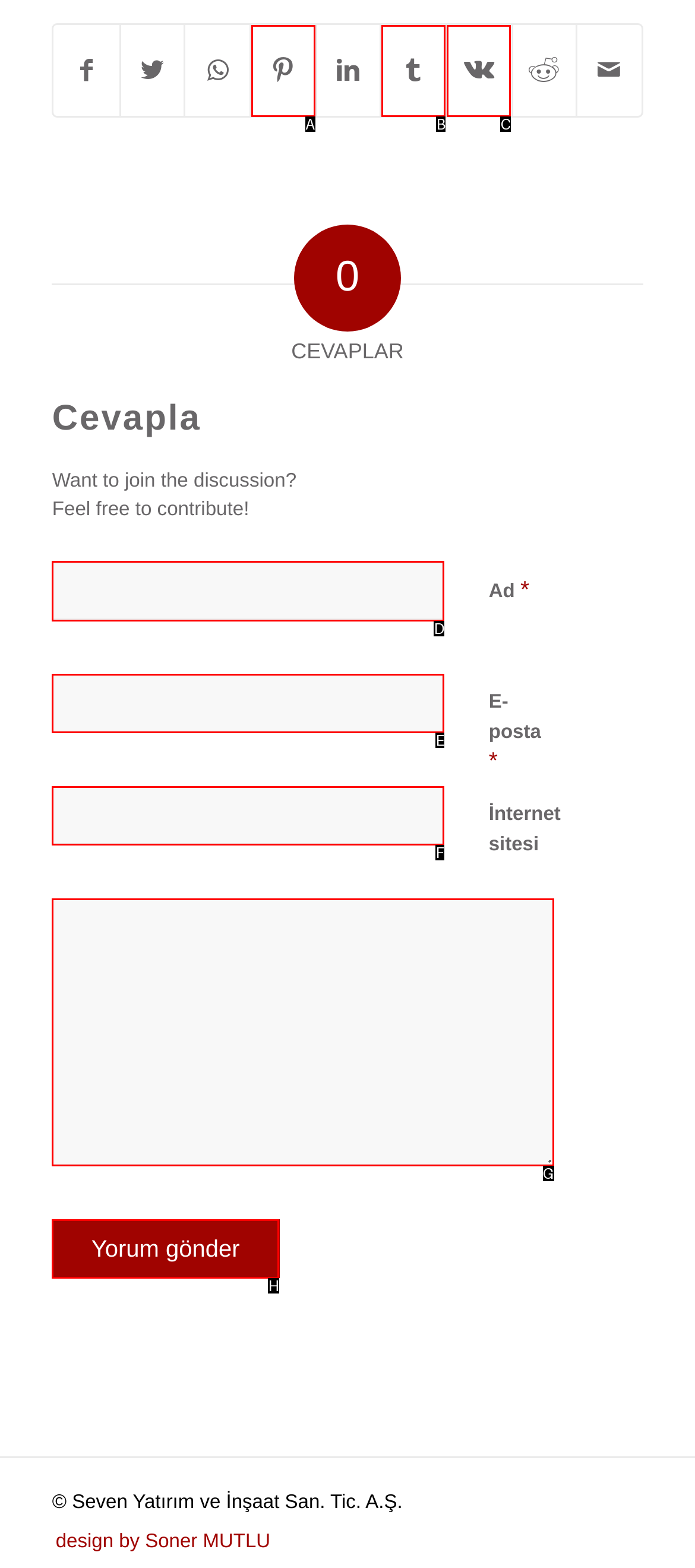To achieve the task: Enter your name, which HTML element do you need to click?
Respond with the letter of the correct option from the given choices.

D